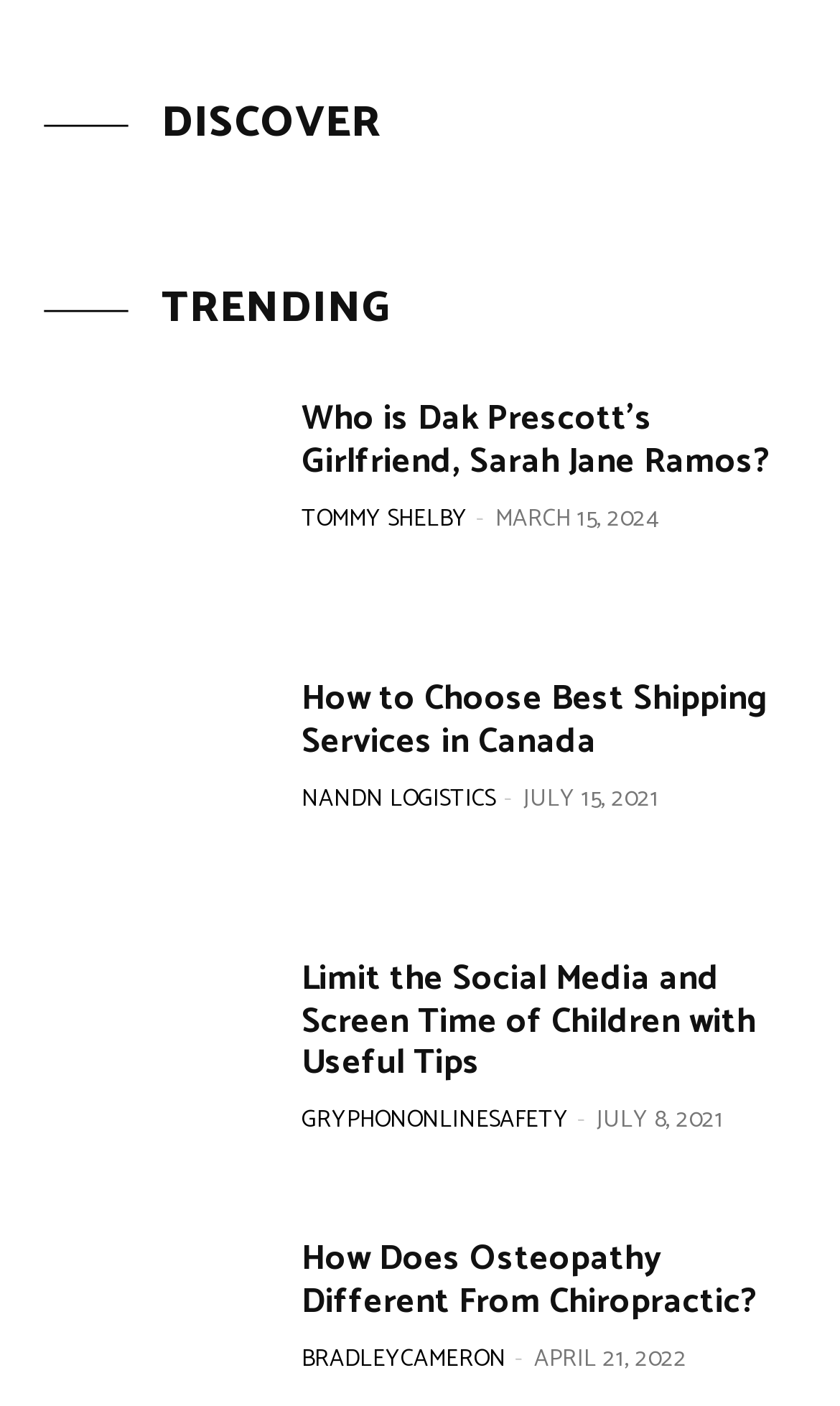How many articles are listed on this webpage?
Please provide a comprehensive answer based on the visual information in the image.

By examining the webpage, I can see that there are five articles listed, each with a heading, a link, and a timestamp. The articles are 'Who is Dak Prescott’s Girlfriend, Sarah Jane Ramos?', 'How to Choose Best Shipping Services in Canada', 'Limit the Social Media and Screen Time of Children with Useful Tips', 'How Does Osteopathy Different From Chiropractic?', and the fifth one is not fully visible but has a heading and a timestamp.